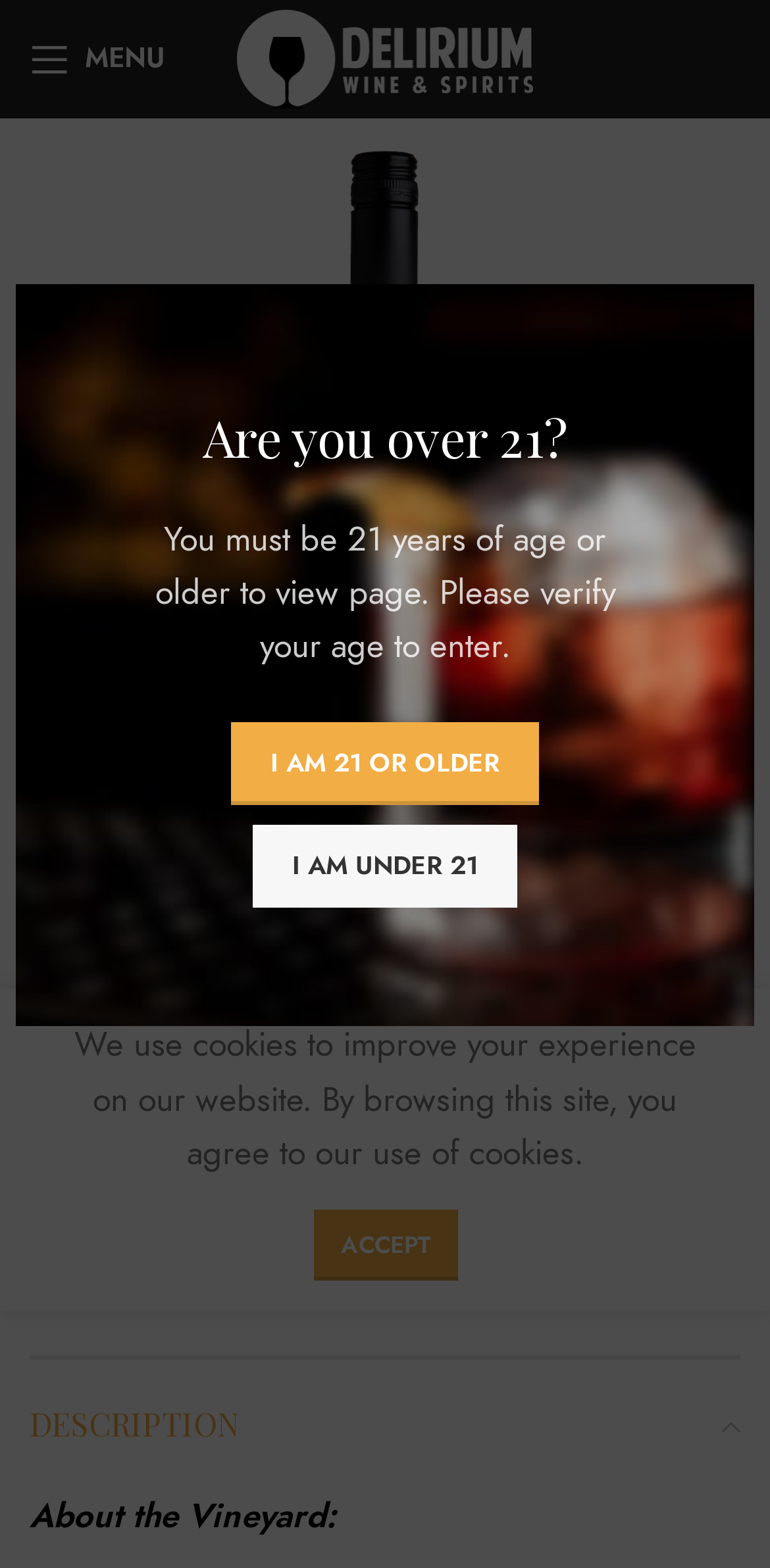What is the category of the product?
Ensure your answer is thorough and detailed.

The category of the product can be found in the StaticText element 'Category:' with bounding box coordinates [0.038, 0.769, 0.233, 0.799]. The corresponding value is mentioned in the link element 'Wine' with bounding box coordinates [0.246, 0.769, 0.346, 0.799].